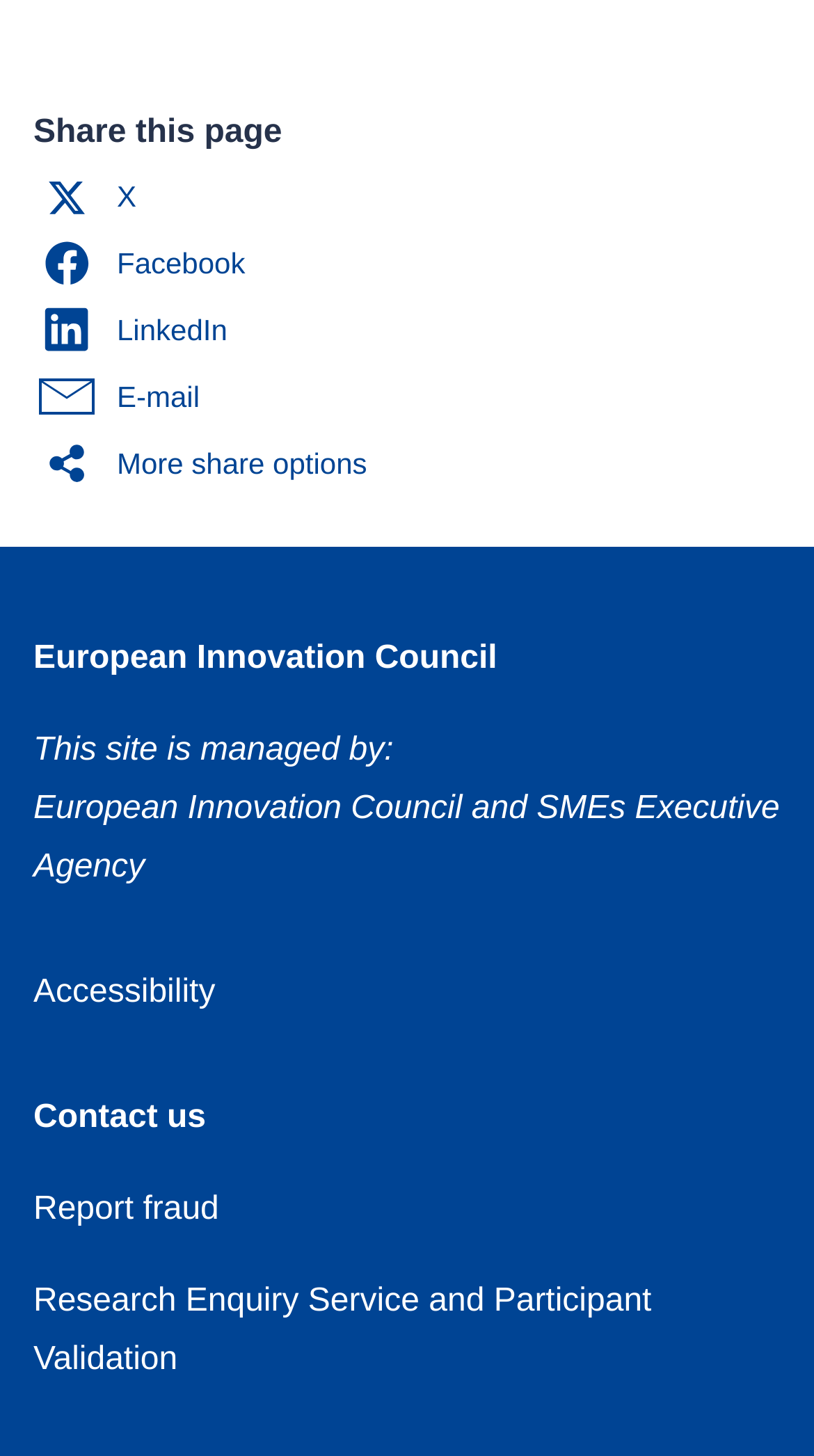How many buttons are available in the share section?
Please provide a comprehensive answer based on the details in the screenshot.

I counted the number of buttons available in the share section, which includes 'X', 'Facebook', 'LinkedIn', 'E-mail', and 'More share options'. There are 5 buttons in total.